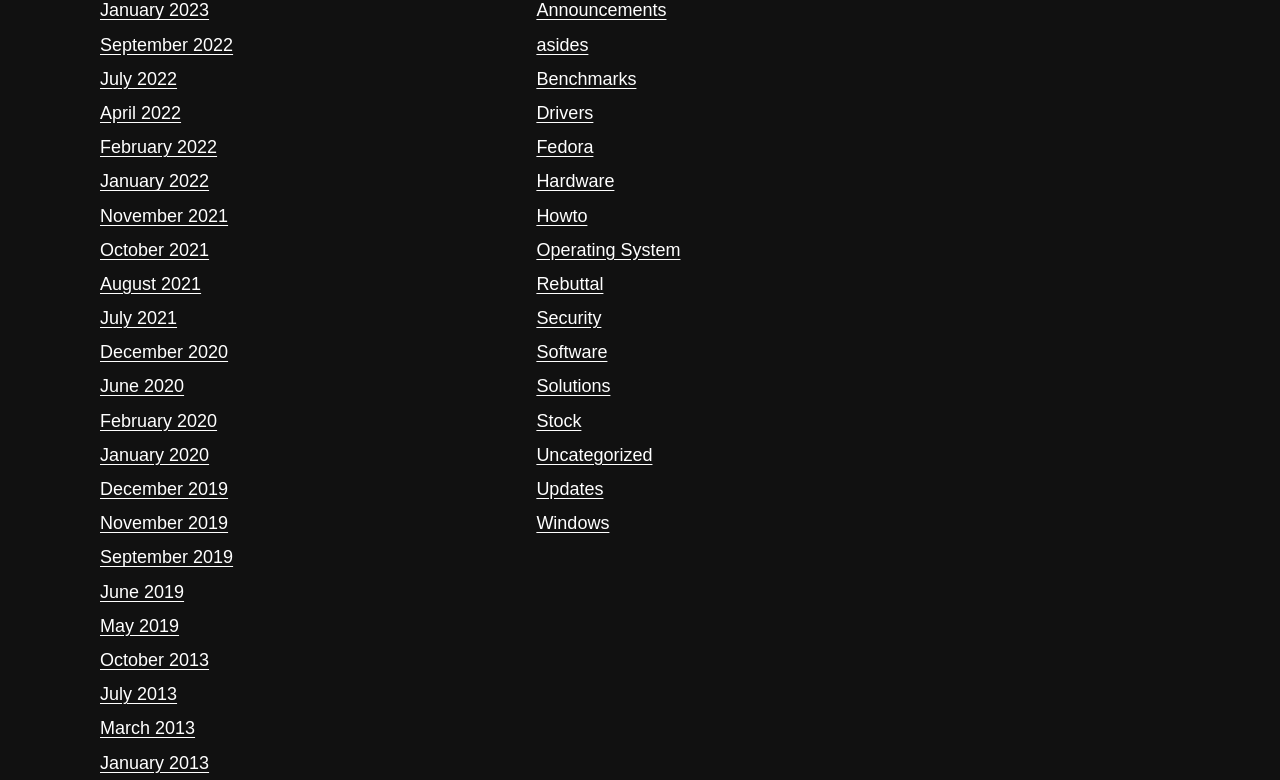What is the earliest month listed on the webpage?
Based on the screenshot, answer the question with a single word or phrase.

January 2013